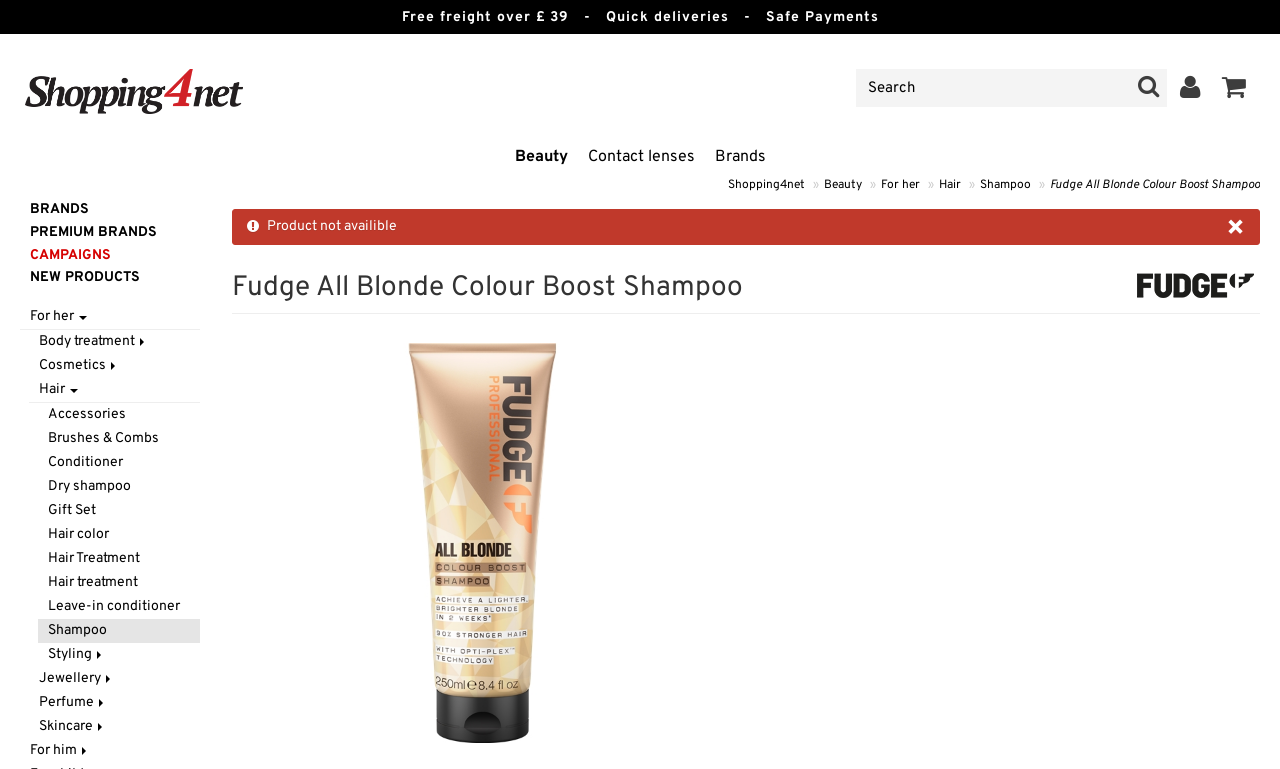From the webpage screenshot, identify the region described by Gta 6 Police Chase Footage. Provide the bounding box coordinates as (top-left x, top-left y, bottom-right x, bottom-right y), with each value being a floating point number between 0 and 1.

None